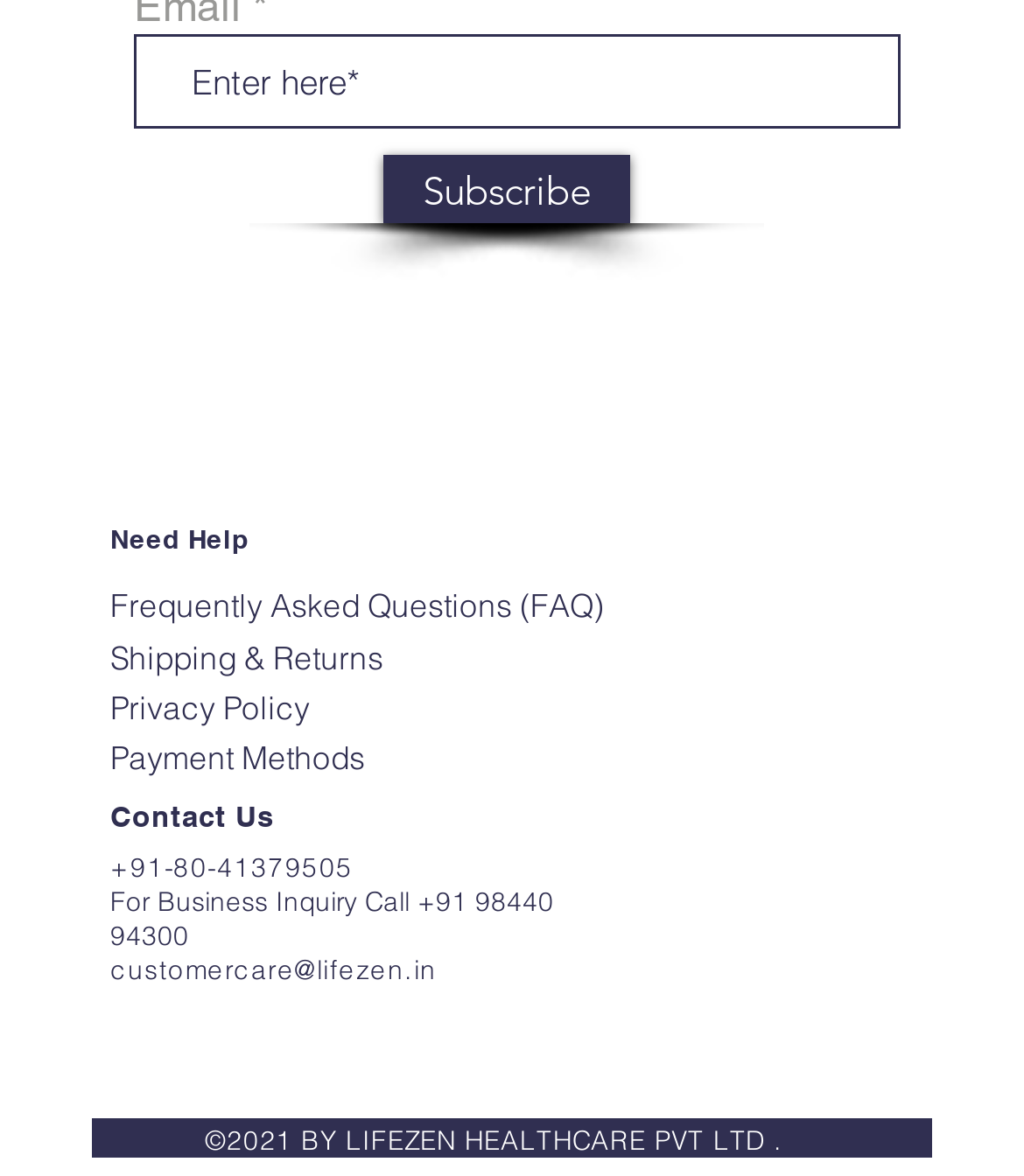Using the webpage screenshot, find the UI element described by Payment Methods. Provide the bounding box coordinates in the format (top-left x, top-left y, bottom-right x, bottom-right y), ensuring all values are floating point numbers between 0 and 1.

[0.108, 0.627, 0.356, 0.66]